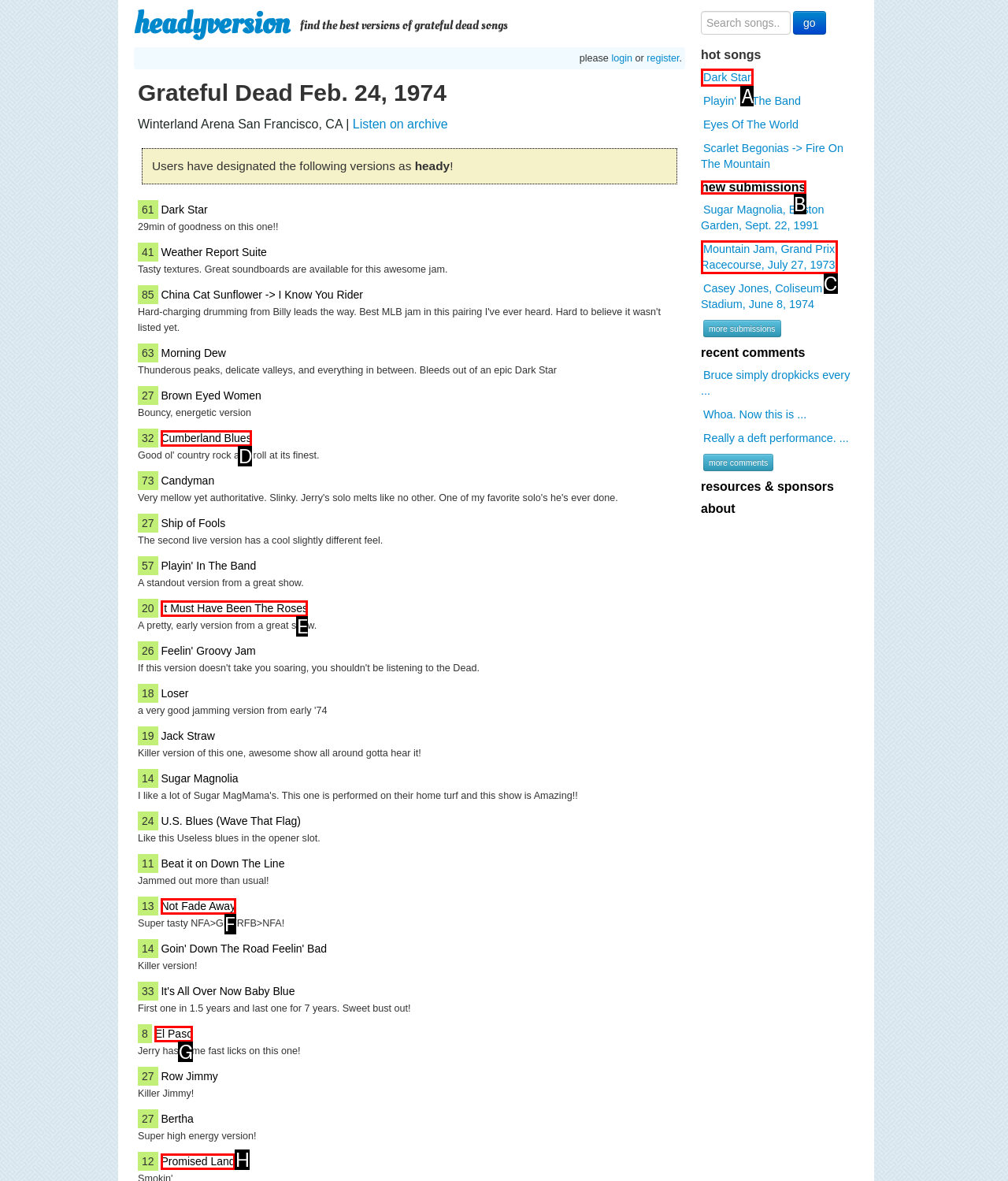Select the HTML element that corresponds to the description: Cumberland Blues. Answer with the letter of the matching option directly from the choices given.

D